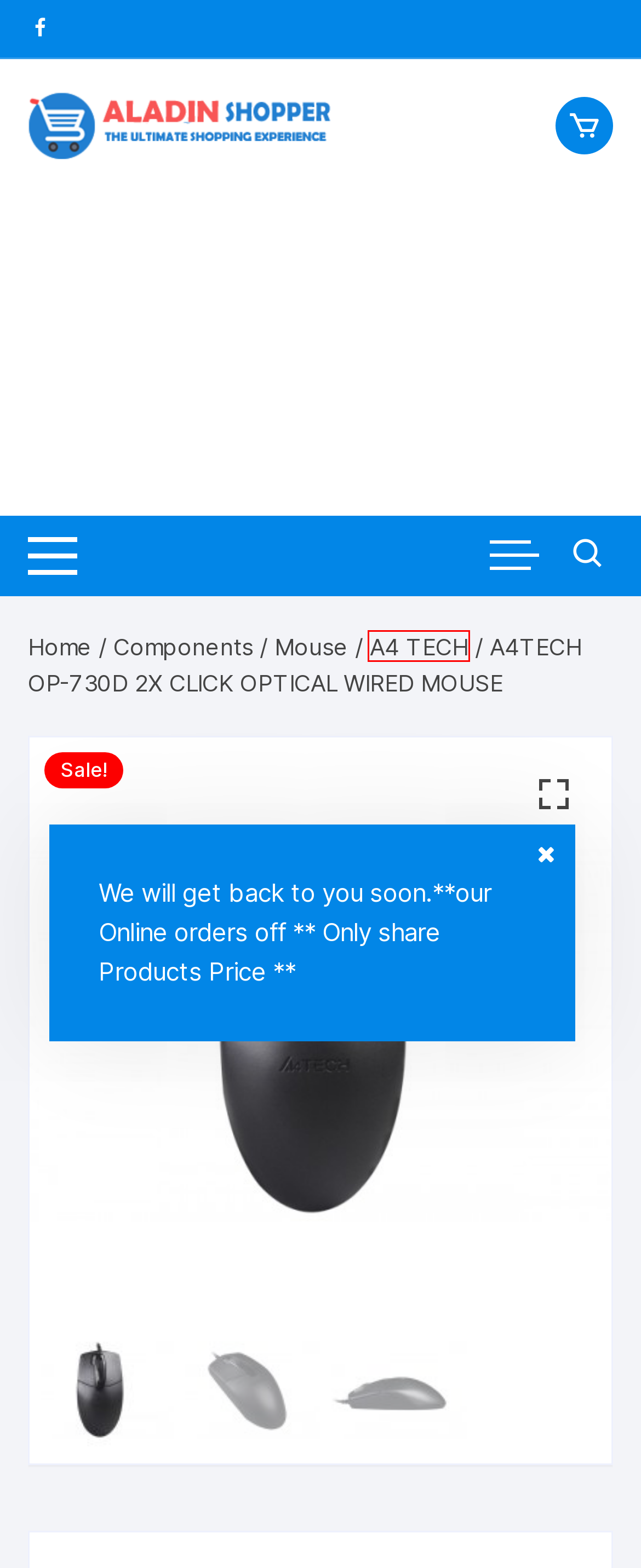You have a screenshot of a webpage where a red bounding box highlights a specific UI element. Identify the description that best matches the resulting webpage after the highlighted element is clicked. The choices are:
A. Slider Product Archives - aladinshopper
B. online Shop BD - Bangladesh Computer laptop price in bd 2021aladinshopper
C. New Model Desktop PC Price bd | Branded PC Price bd
D. Buy Online Mouse Price in Bangladesh - aladinshopper
E. A4 TECH Archives - aladinshopper
F. GAMDIAS Archives - aladinshopper
G. Bloody B820 RGB Blue Light Strike Animation Gaming Keyboard Price
H. A4TECH 4200N Wireless Bangla Keyboard + Mouse Comboaladinshopper

E